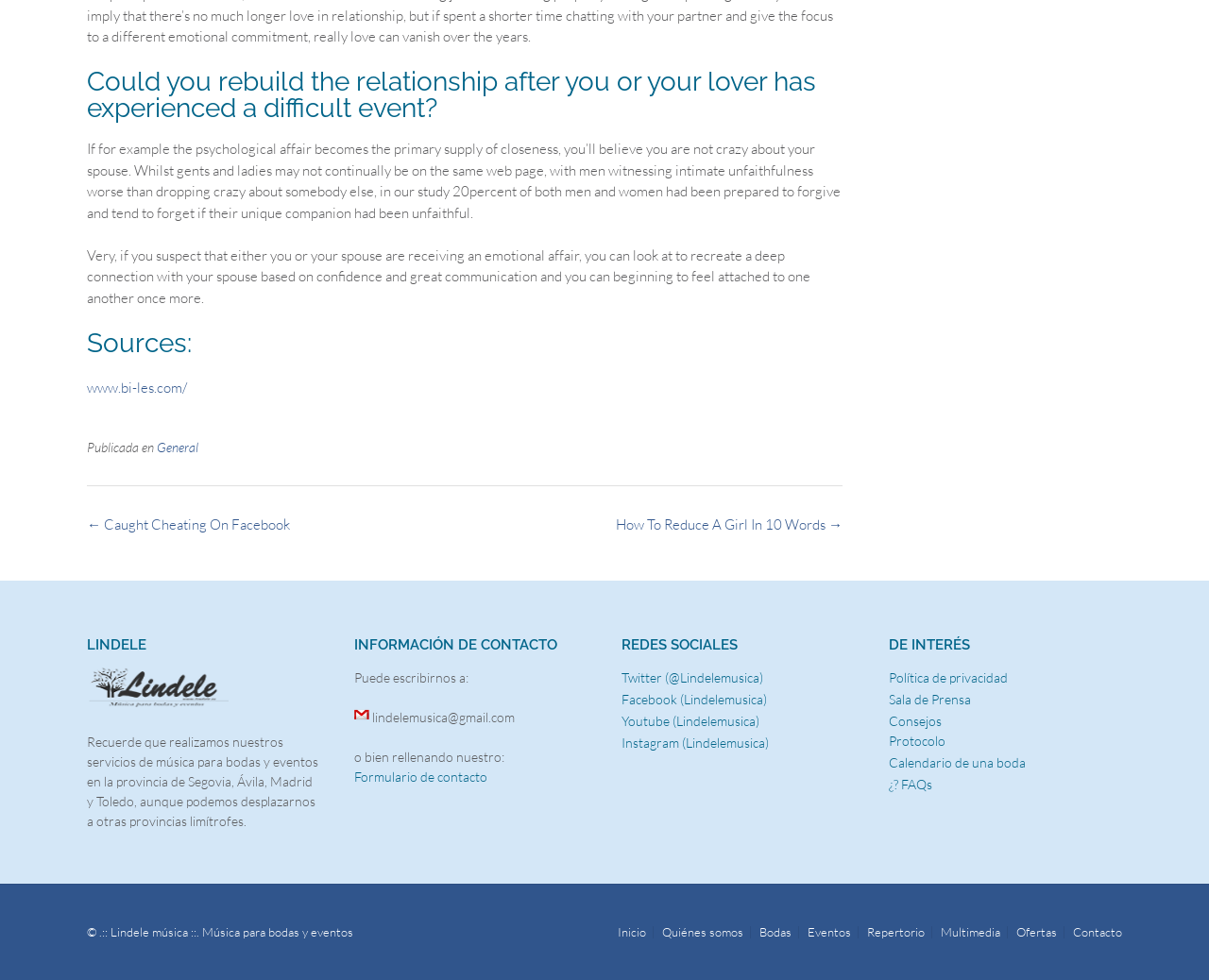Kindly determine the bounding box coordinates for the clickable area to achieve the given instruction: "Click on the MediSpa Services link".

None